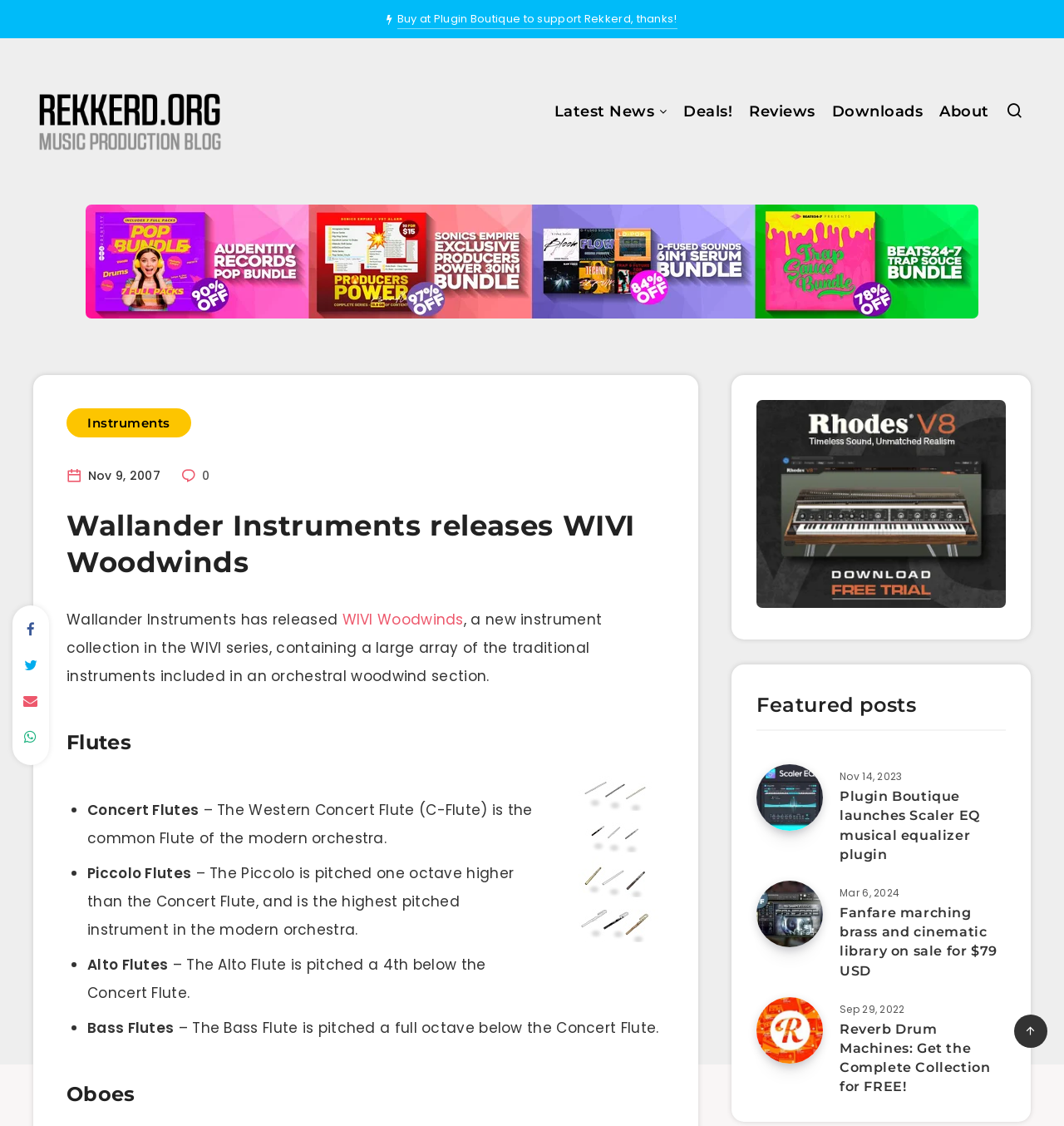Kindly determine the bounding box coordinates of the area that needs to be clicked to fulfill this instruction: "Explore 'Flutes' section".

[0.062, 0.631, 0.625, 0.673]